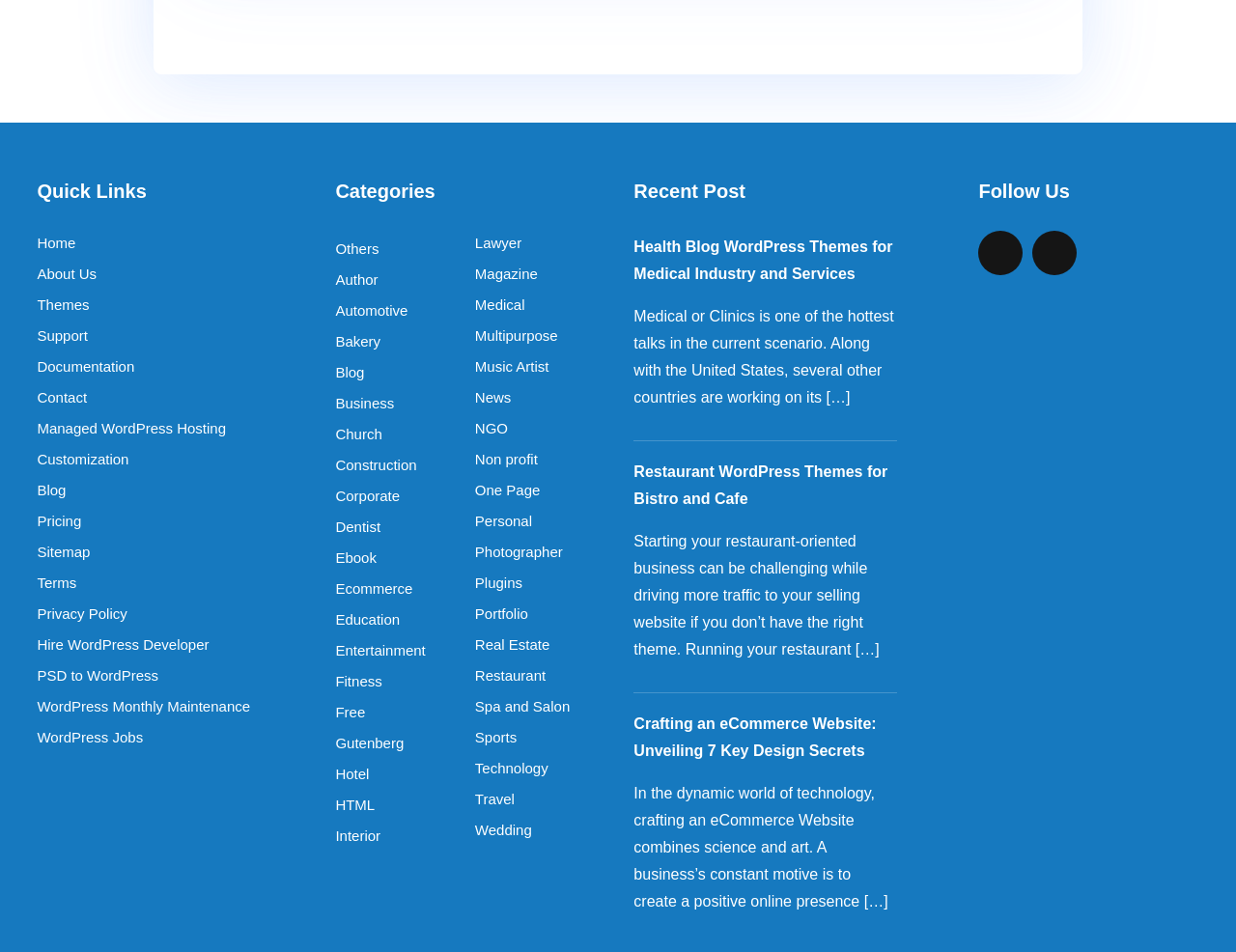How many headings are on the webpage?
From the image, provide a succinct answer in one word or a short phrase.

5